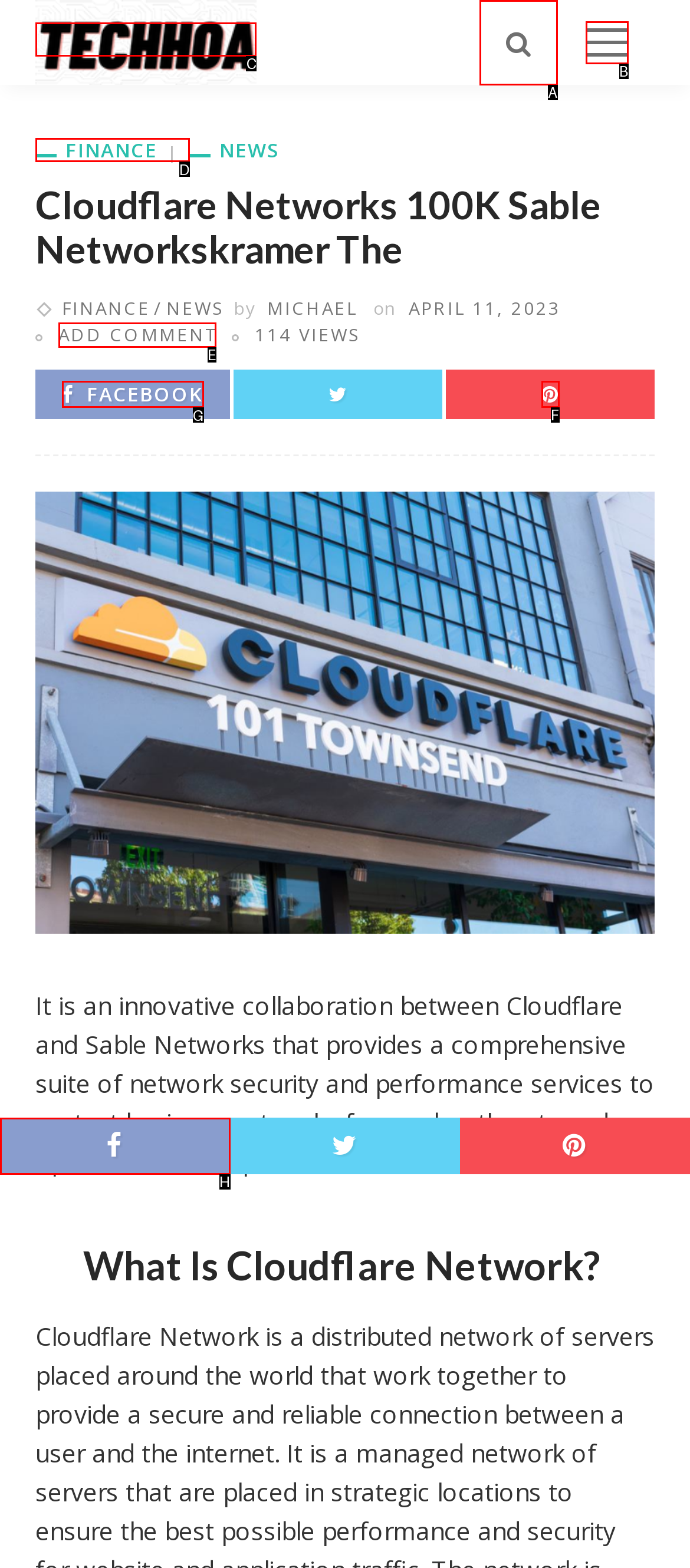To perform the task "Share on FACEBOOK", which UI element's letter should you select? Provide the letter directly.

G